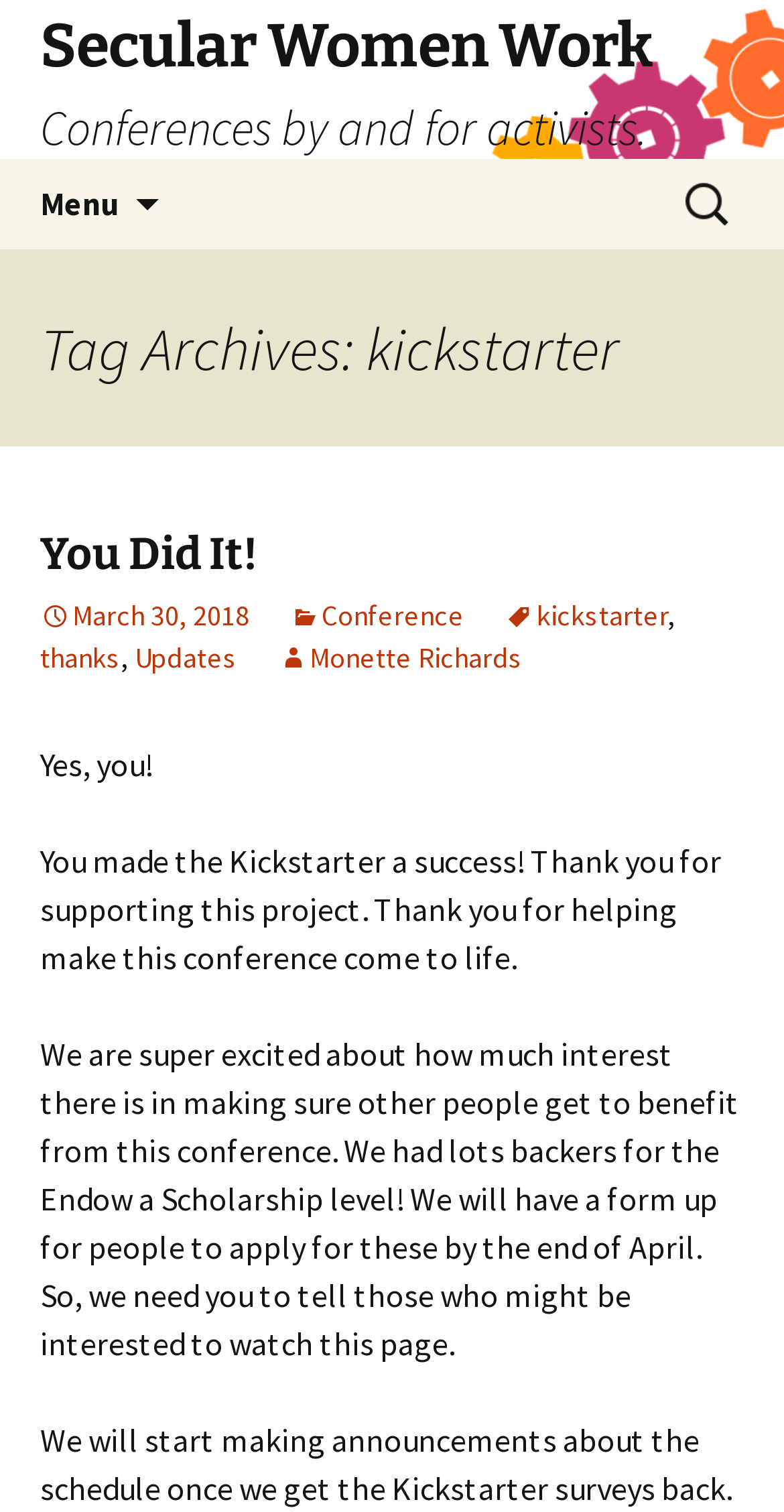Determine the bounding box coordinates of the section to be clicked to follow the instruction: "Read about the conference". The coordinates should be given as four float numbers between 0 and 1, formatted as [left, top, right, bottom].

[0.051, 0.348, 0.949, 0.386]